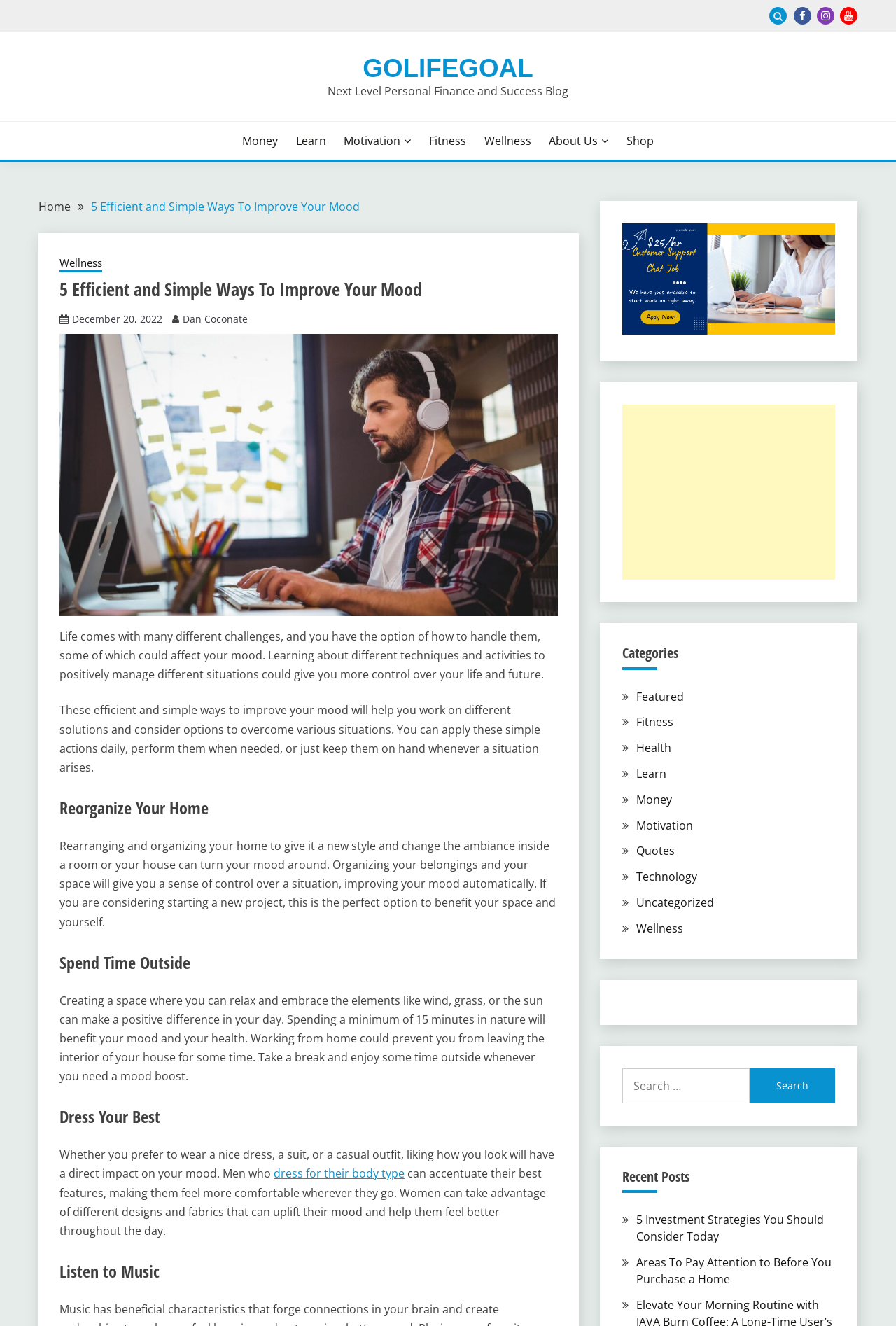What is the name of the blog?
Examine the image closely and answer the question with as much detail as possible.

I determined the answer by looking at the link element with the text 'GOLIFEGOAL' which is likely the name of the blog.